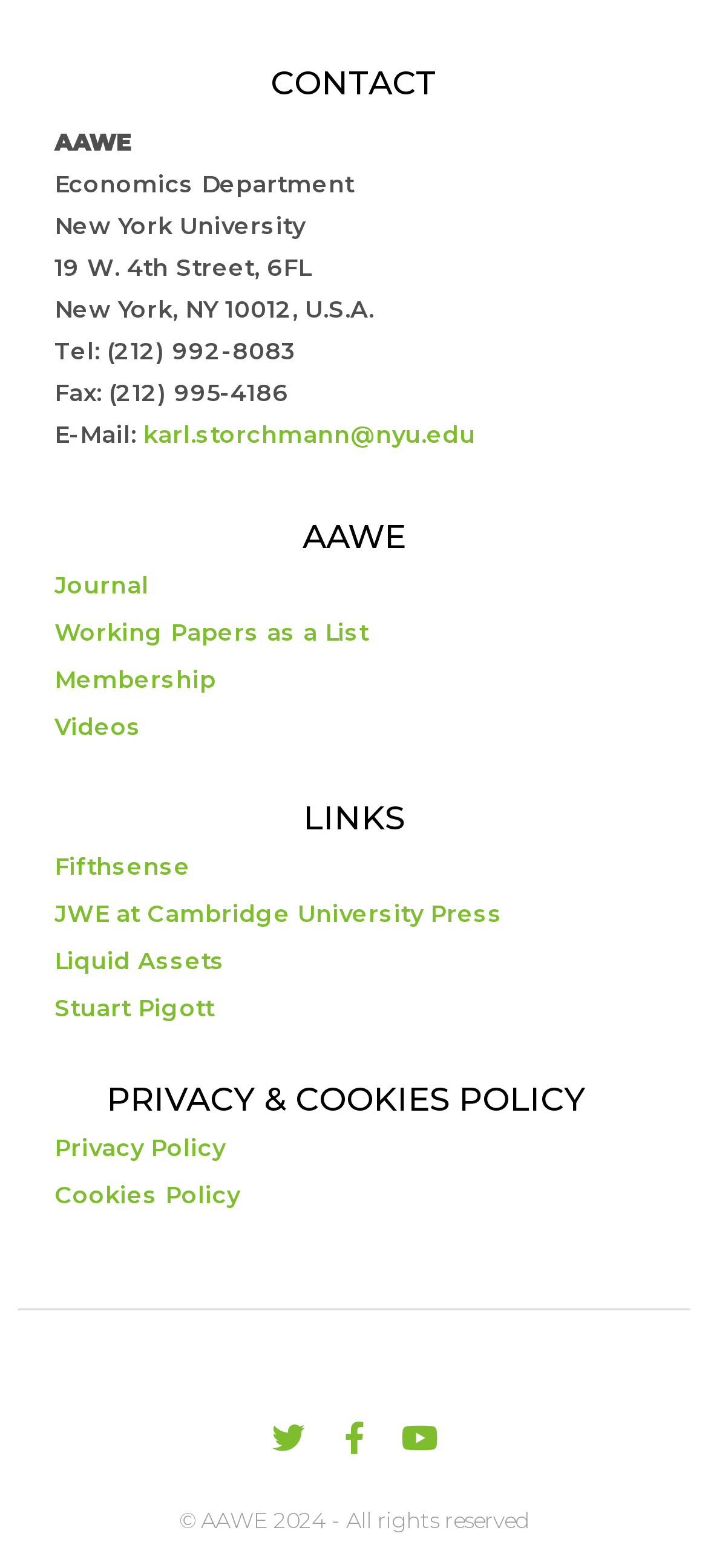Please determine the bounding box coordinates of the section I need to click to accomplish this instruction: "View journal".

[0.077, 0.364, 0.21, 0.382]